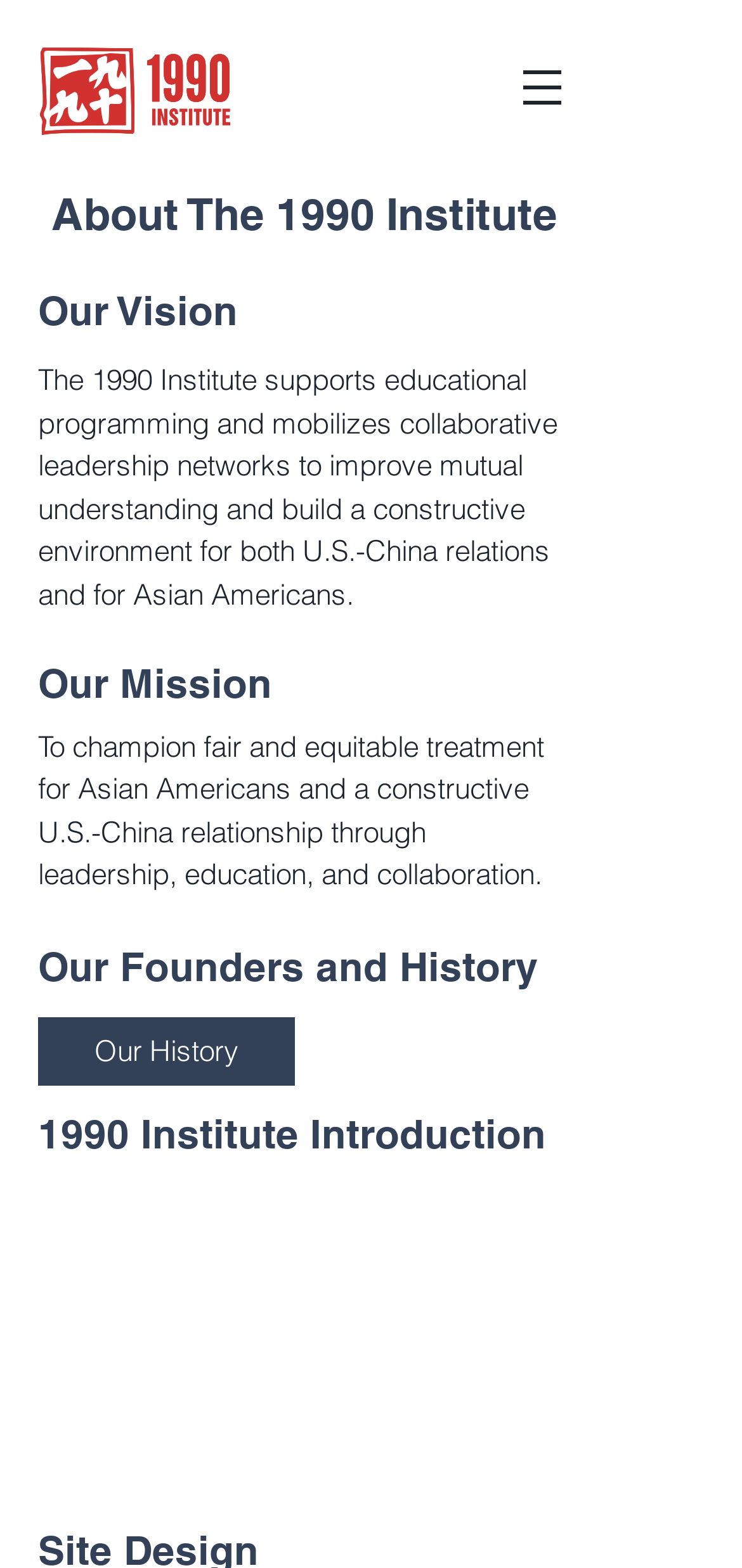What is the purpose of the organization?
Based on the image, please offer an in-depth response to the question.

I found this information in the StaticText element 'To champion fair and equitable treatment for Asian Americans and a constructive U.S.-China relationship through leadership, education, and collaboration.' which describes the mission of the organization.